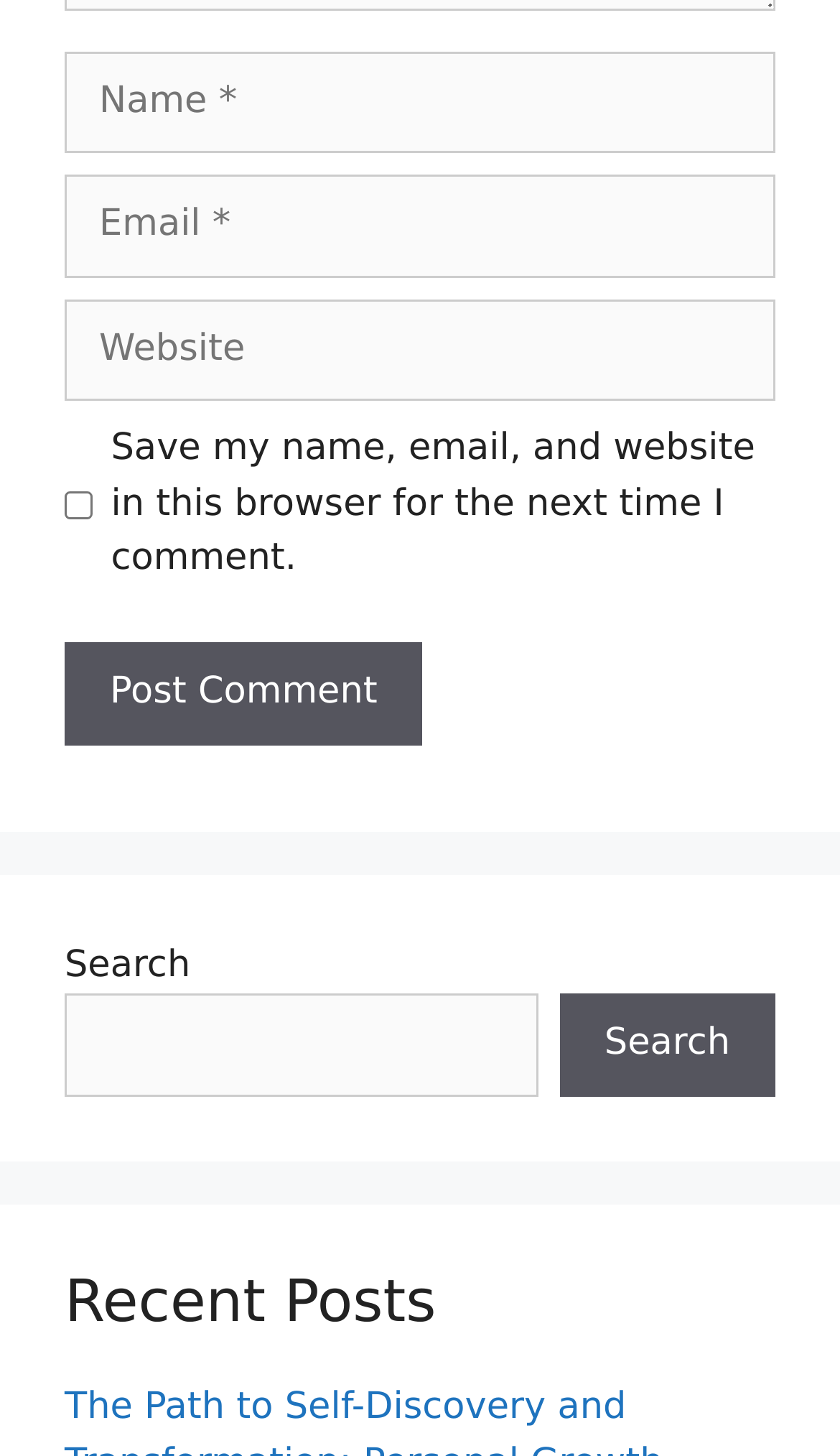What is the title of the section below the search box?
Using the image, provide a detailed and thorough answer to the question.

The section below the search box has a heading element with the text 'Recent Posts', indicating that it is a section that displays recent posts or articles.